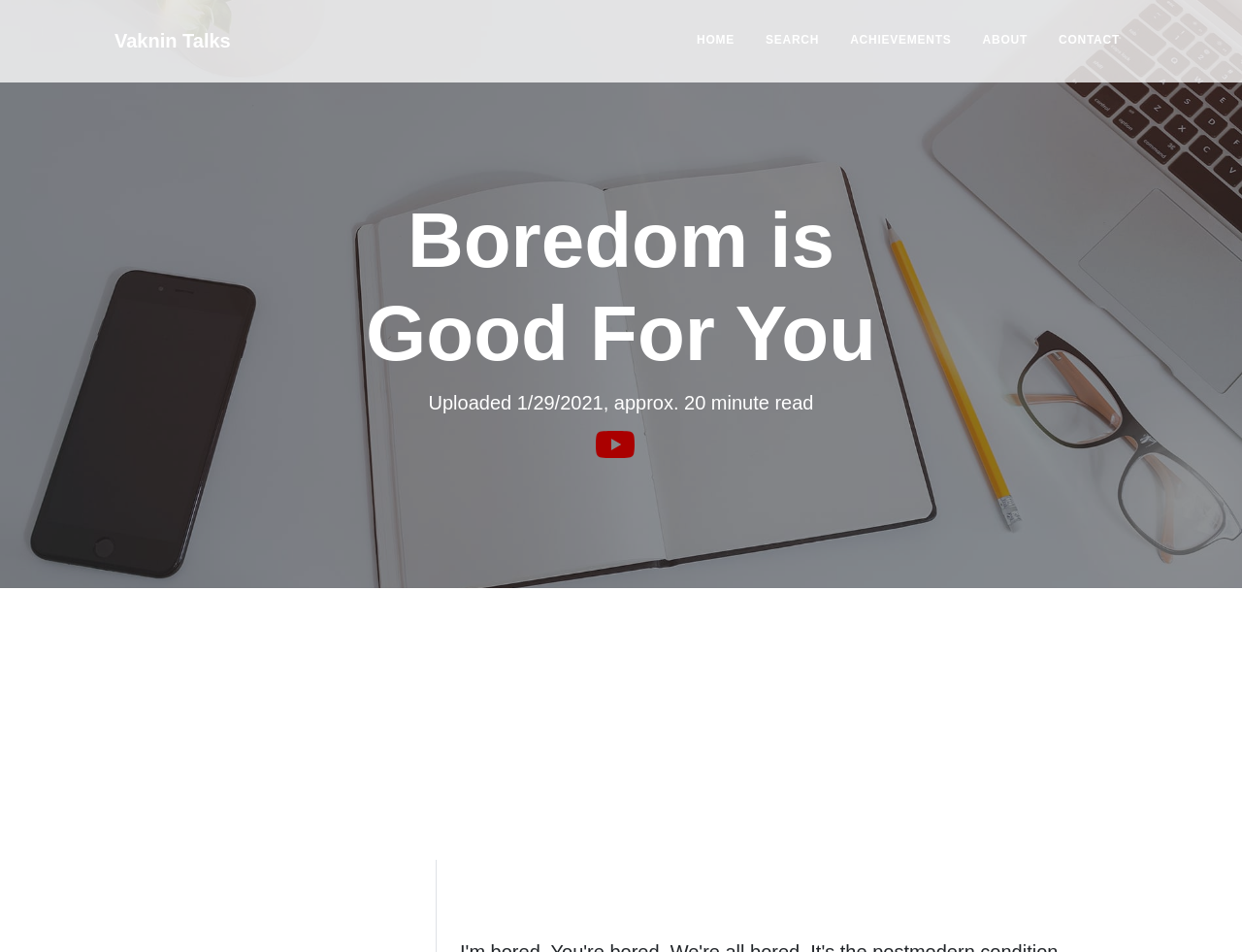Please identify the bounding box coordinates of the region to click in order to complete the given instruction: "go to home page". The coordinates should be four float numbers between 0 and 1, i.e., [left, top, right, bottom].

[0.555, 0.008, 0.598, 0.077]